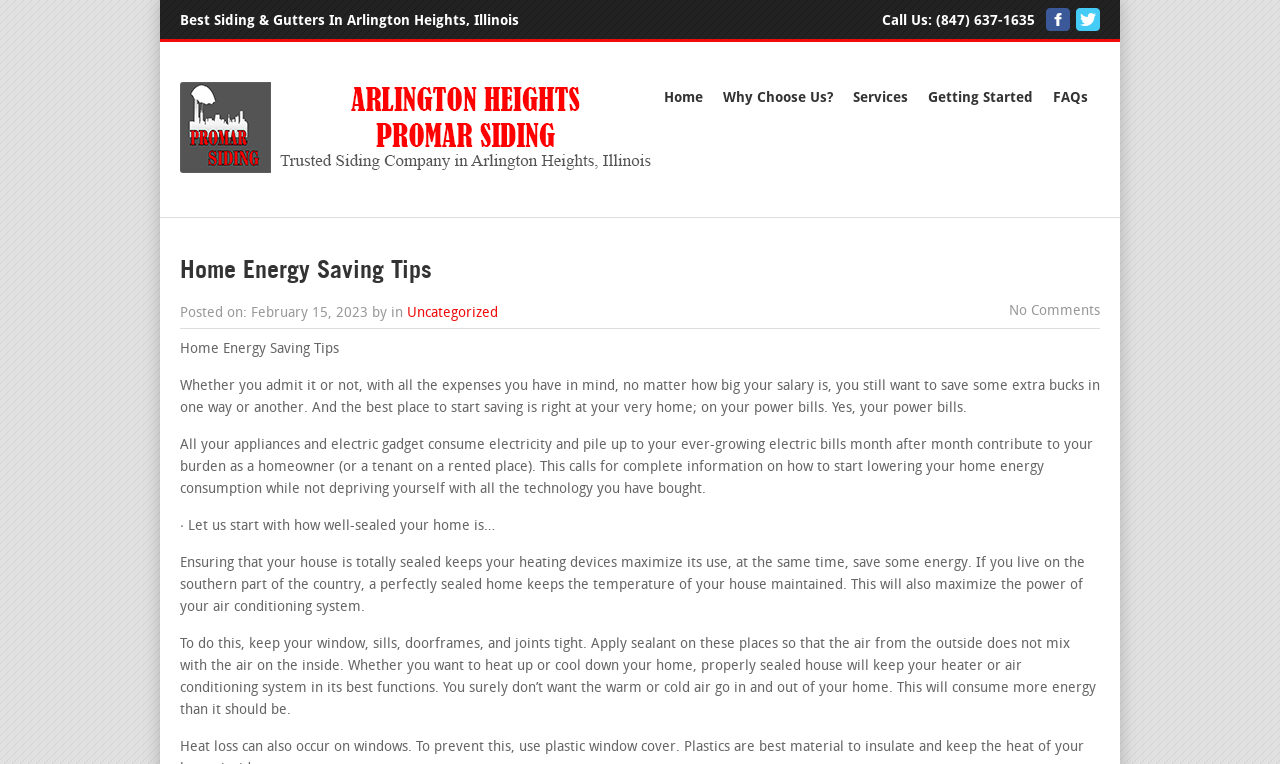Find and indicate the bounding box coordinates of the region you should select to follow the given instruction: "Read FAQs".

[0.816, 0.107, 0.856, 0.149]